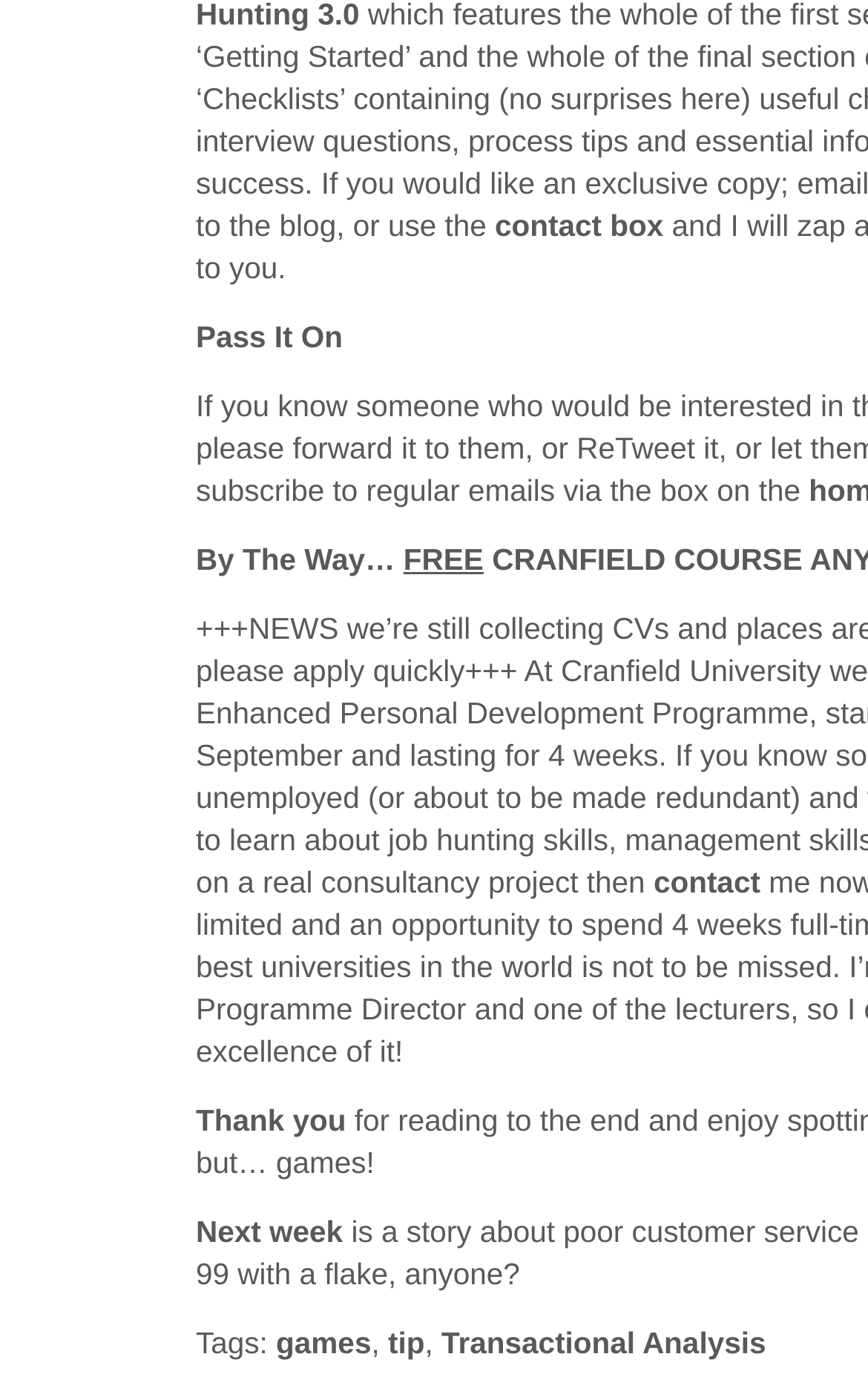What is the topic of the next post? Based on the image, give a response in one word or a short phrase.

games